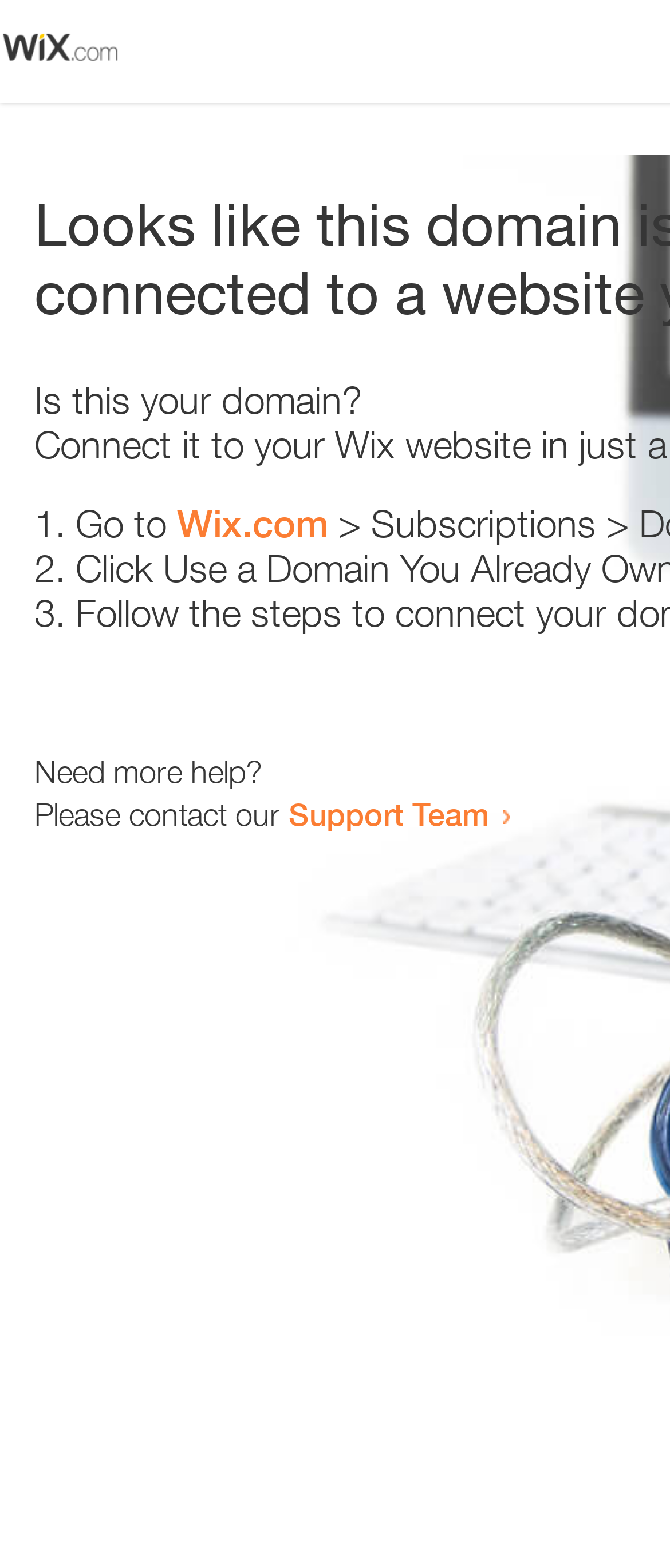Answer the question with a single word or phrase: 
How many text elements are present?

5